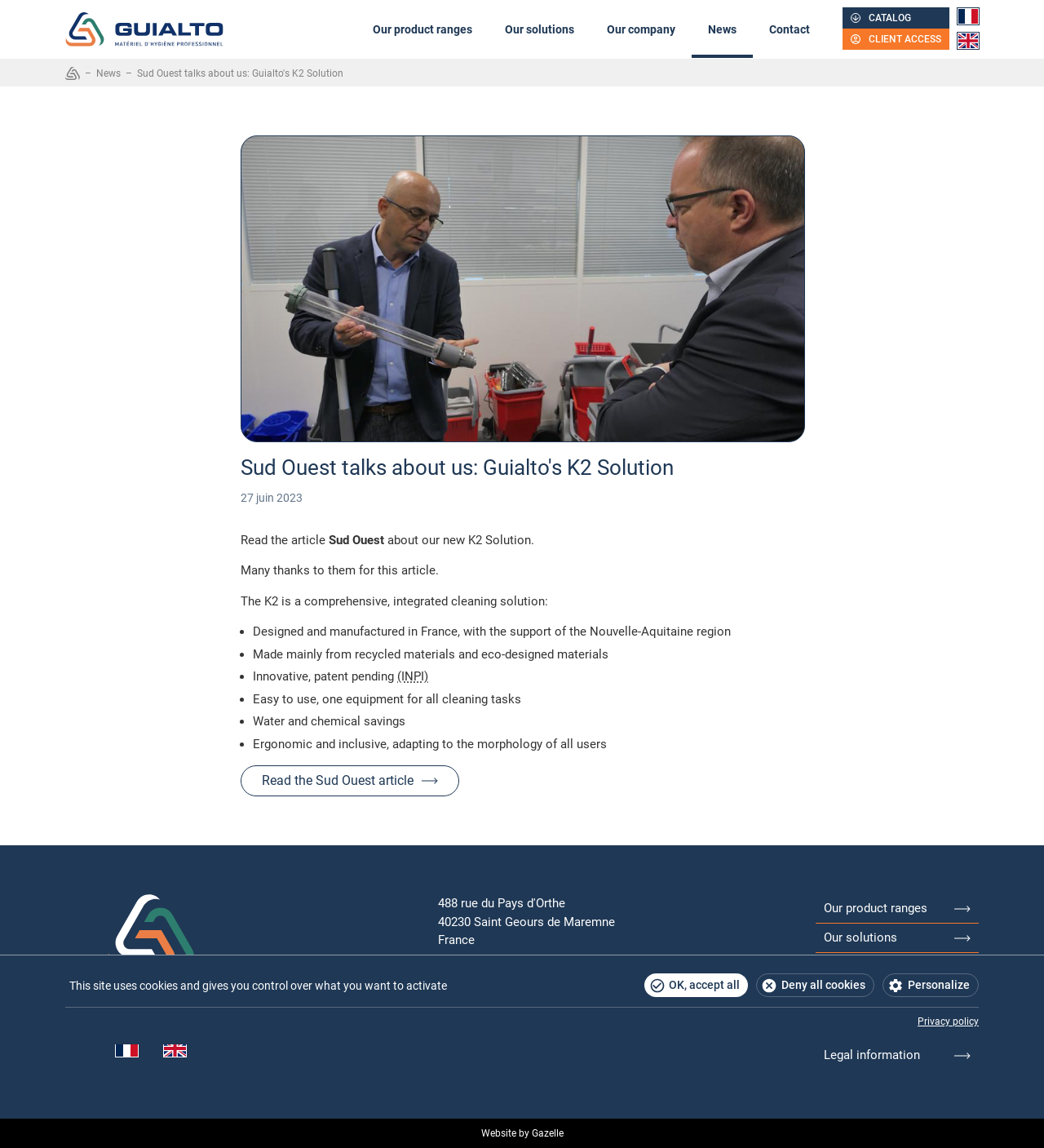Determine the heading of the webpage and extract its text content.

Sud Ouest talks about us: Guialto's K2 Solution